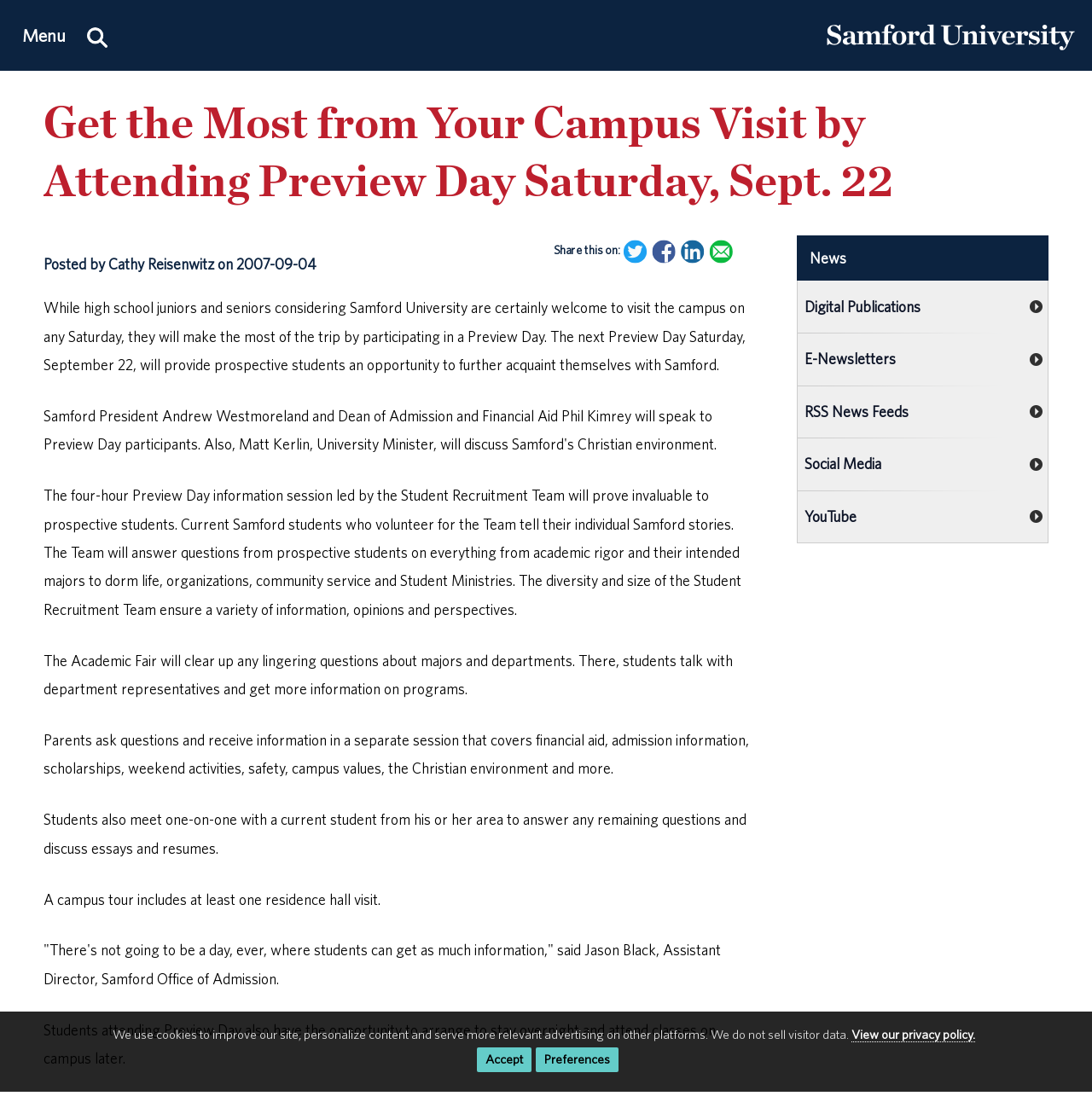Determine the bounding box coordinates of the clickable element necessary to fulfill the instruction: "View Digital Publications". Provide the coordinates as four float numbers within the 0 to 1 range, i.e., [left, top, right, bottom].

[0.731, 0.256, 0.959, 0.304]